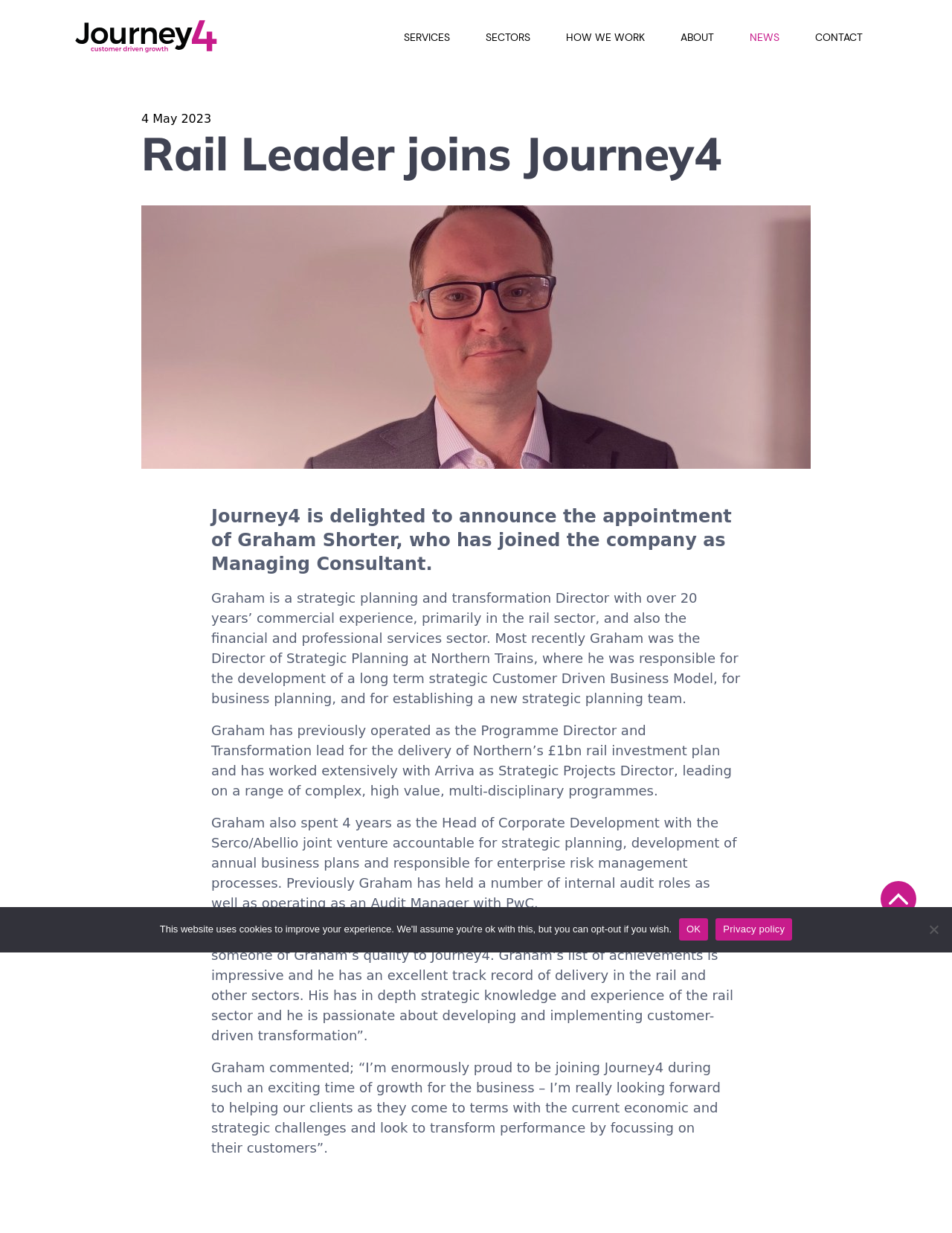Please reply with a single word or brief phrase to the question: 
What is the name of the person who commented on Graham's appointment?

Jonathan Booth